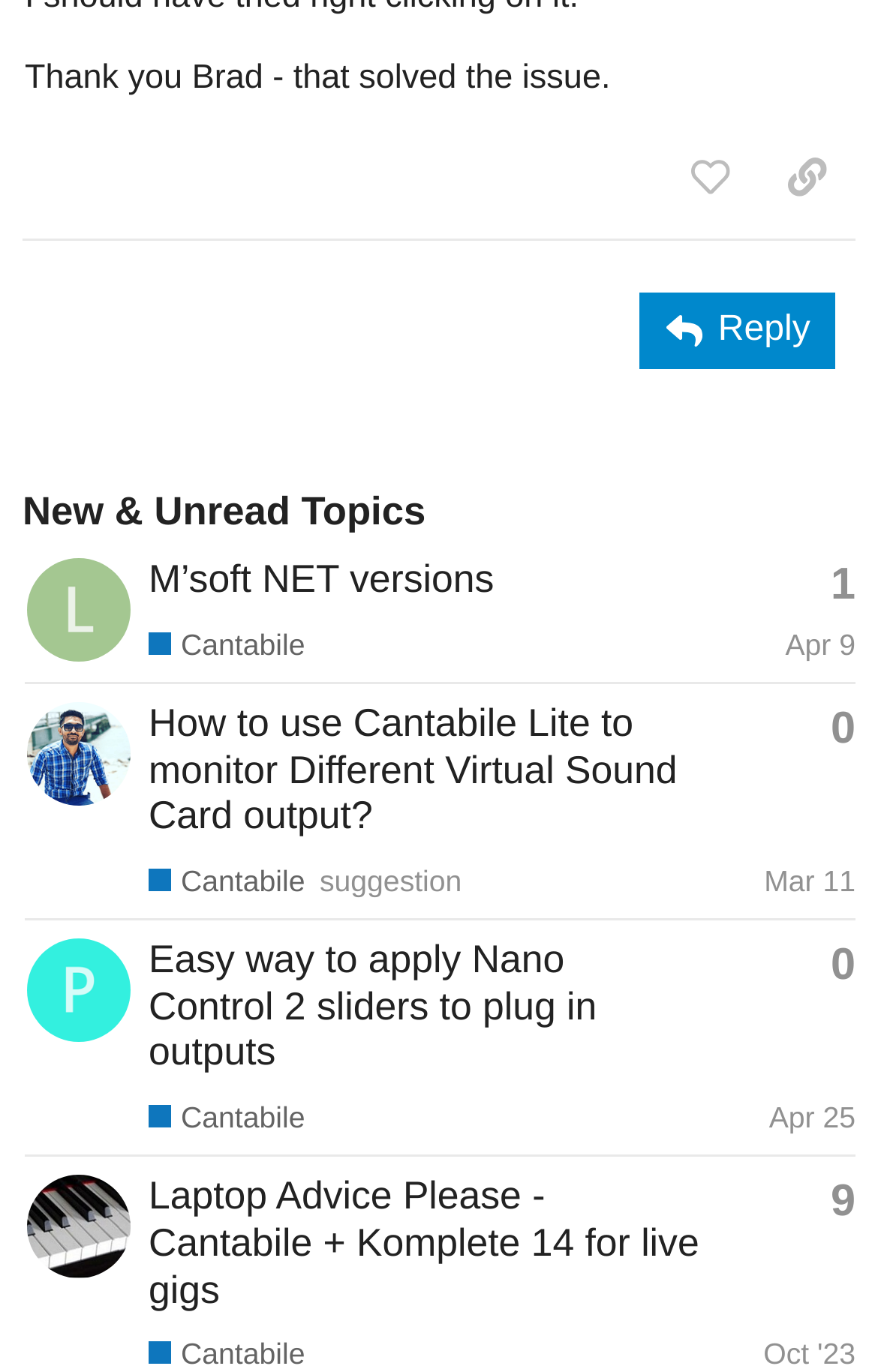Locate the bounding box coordinates of the element to click to perform the following action: 'Copy a link to this post to clipboard'. The coordinates should be given as four float values between 0 and 1, in the form of [left, top, right, bottom].

[0.864, 0.098, 0.974, 0.161]